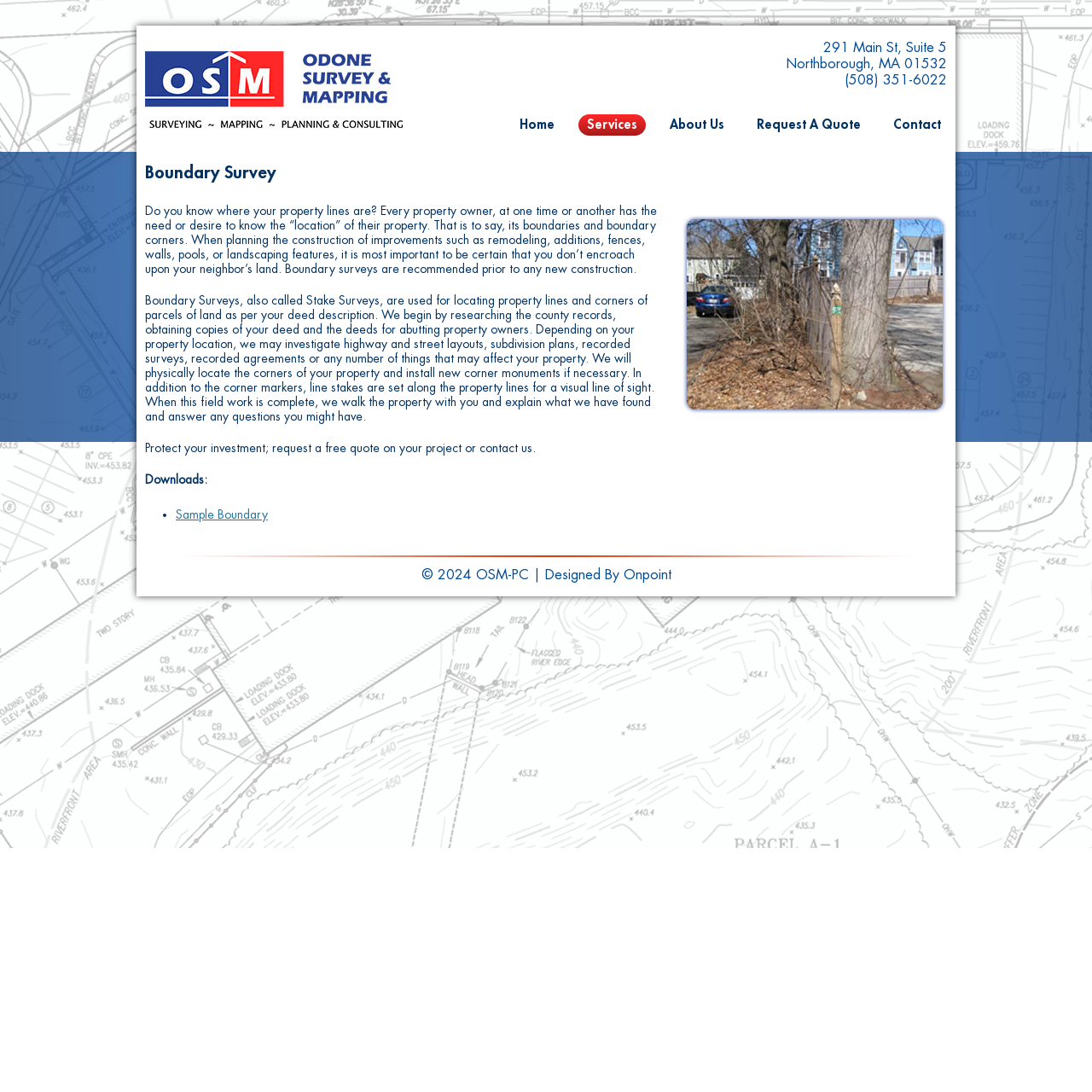Locate the UI element described by Sample Boundary and provide its bounding box coordinates. Use the format (top-left x, top-left y, bottom-right x, bottom-right y) with all values as floating point numbers between 0 and 1.

[0.161, 0.466, 0.245, 0.477]